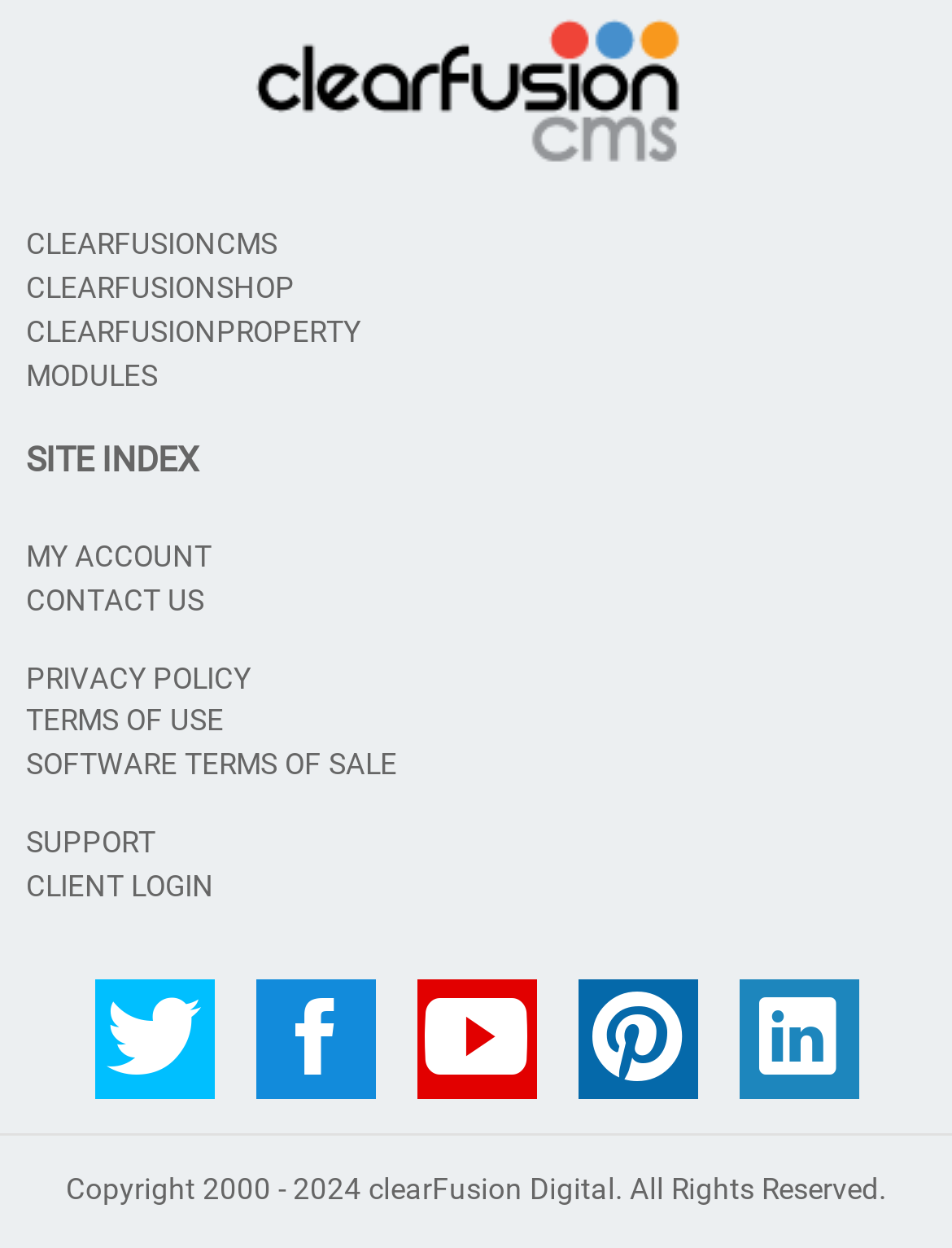Provide the bounding box coordinates for the UI element that is described as: "Software Terms of Sale".

[0.027, 0.599, 0.417, 0.627]